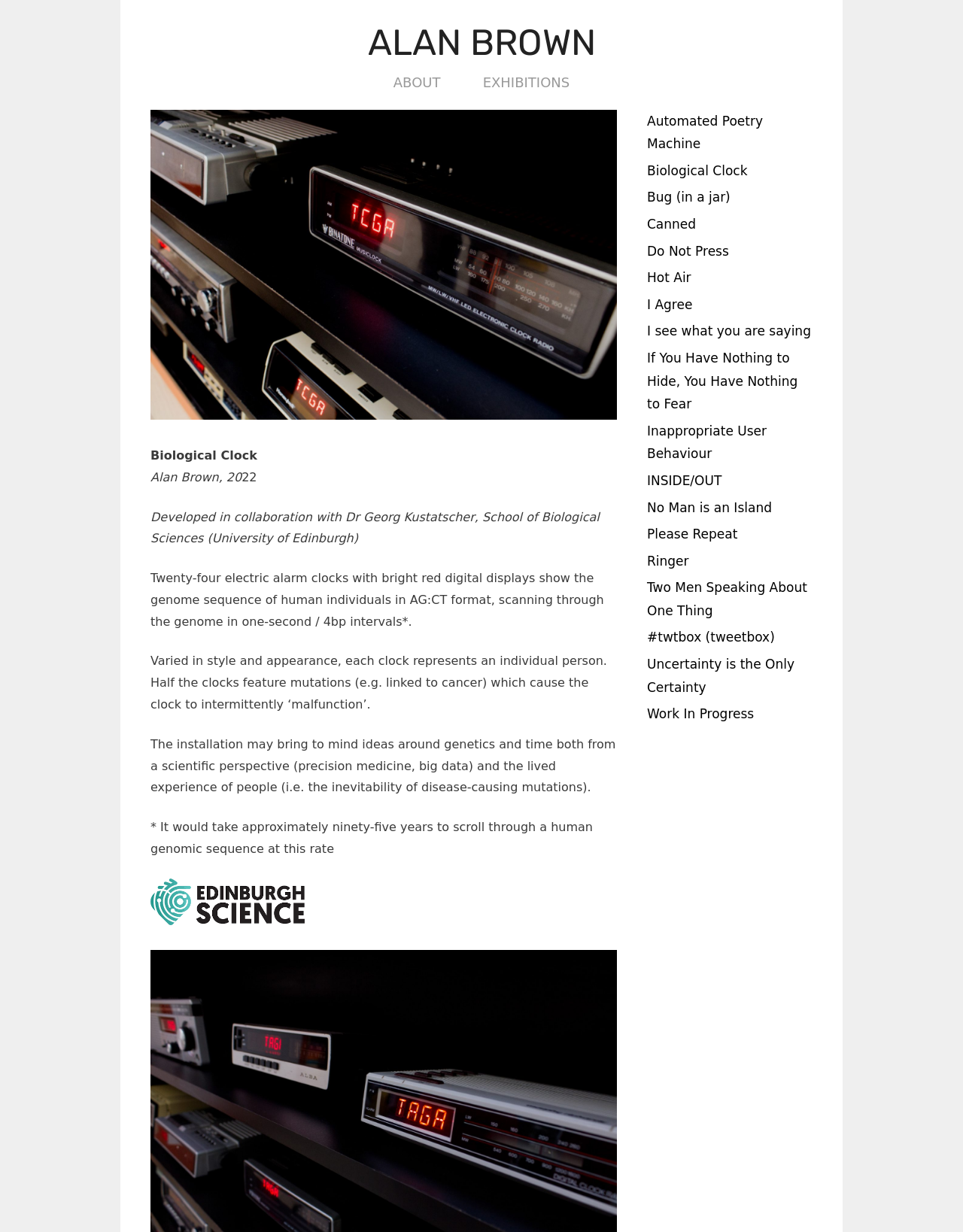Identify the bounding box for the given UI element using the description provided. Coordinates should be in the format (top-left x, top-left y, bottom-right x, bottom-right y) and must be between 0 and 1. Here is the description: #twtbox (tweetbox)

[0.672, 0.511, 0.805, 0.523]